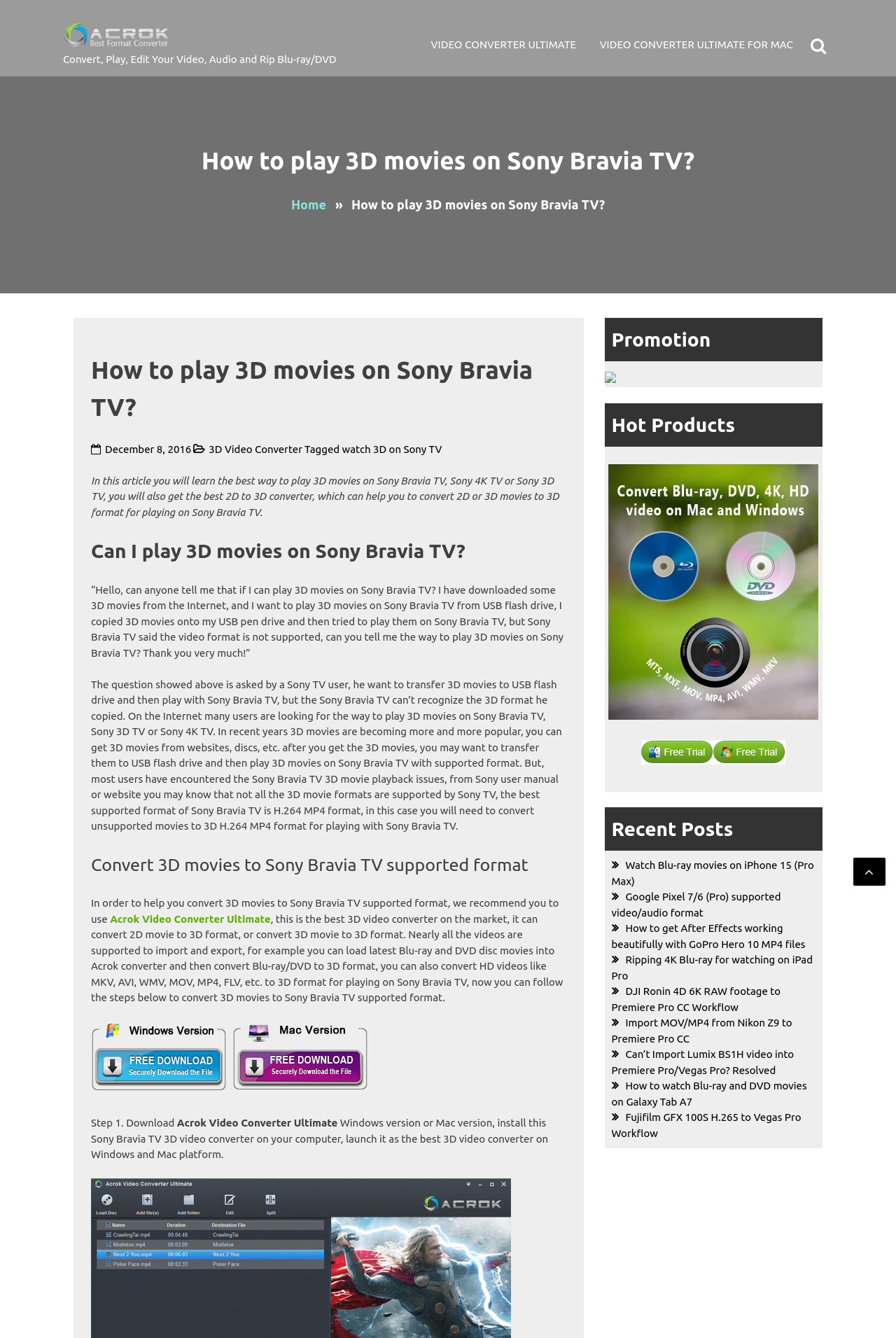Give a one-word or short phrase answer to this question: 
What is the recommended 3D video converter for Sony Bravia TV?

Acrok Video Converter Ultimate